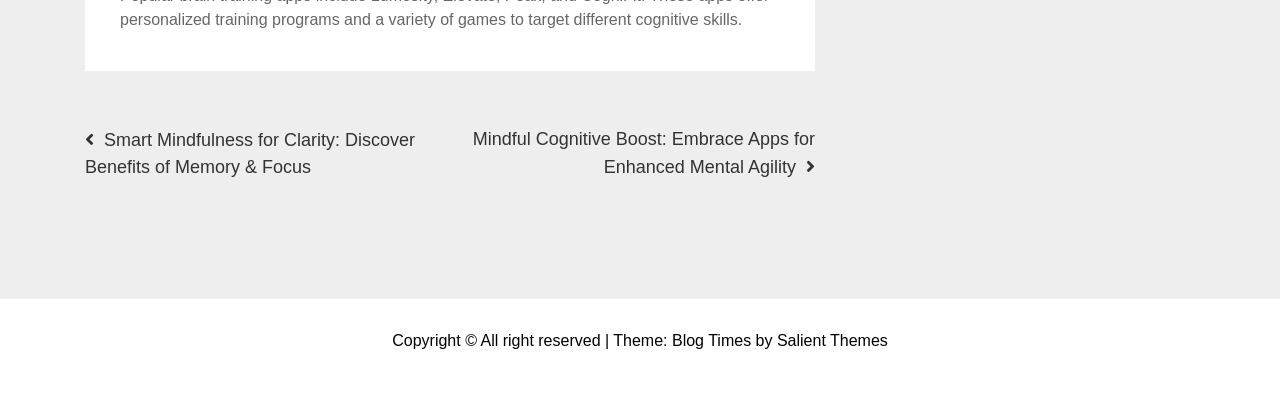How many links are present in the post navigation section?
Carefully analyze the image and provide a detailed answer to the question.

The post navigation section is located at the top of the webpage and contains two links, 'Smart Mindfulness for Clarity: Discover Benefits of Memory & Focus' and 'Mindful Cognitive Boost: Embrace Apps for Enhanced Mental Agility'. Therefore, there are two links present in this section.